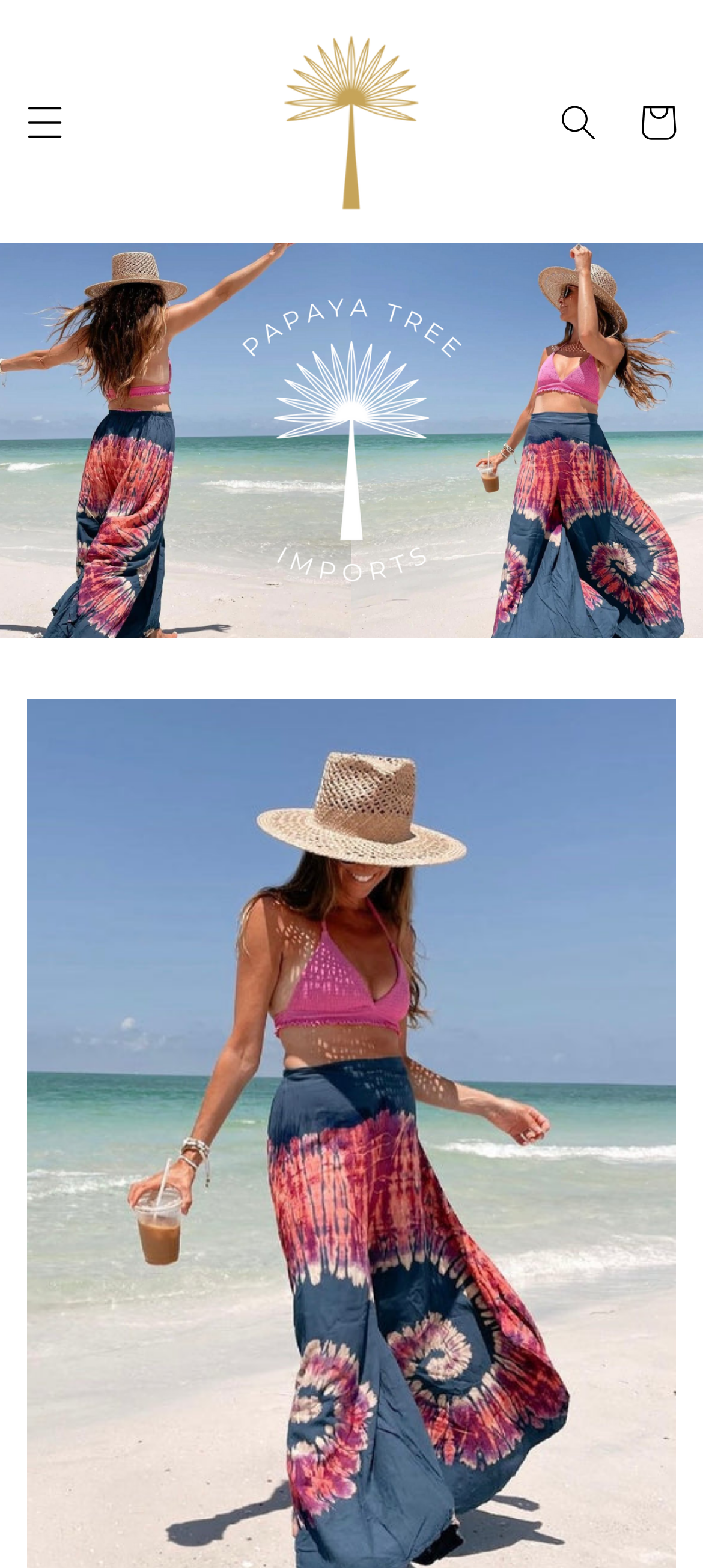By analyzing the image, answer the following question with a detailed response: What is the purpose of the 'Cart' link?

The 'Cart' link is likely used to view the contents of the user's shopping cart, as it is a common e-commerce website feature.